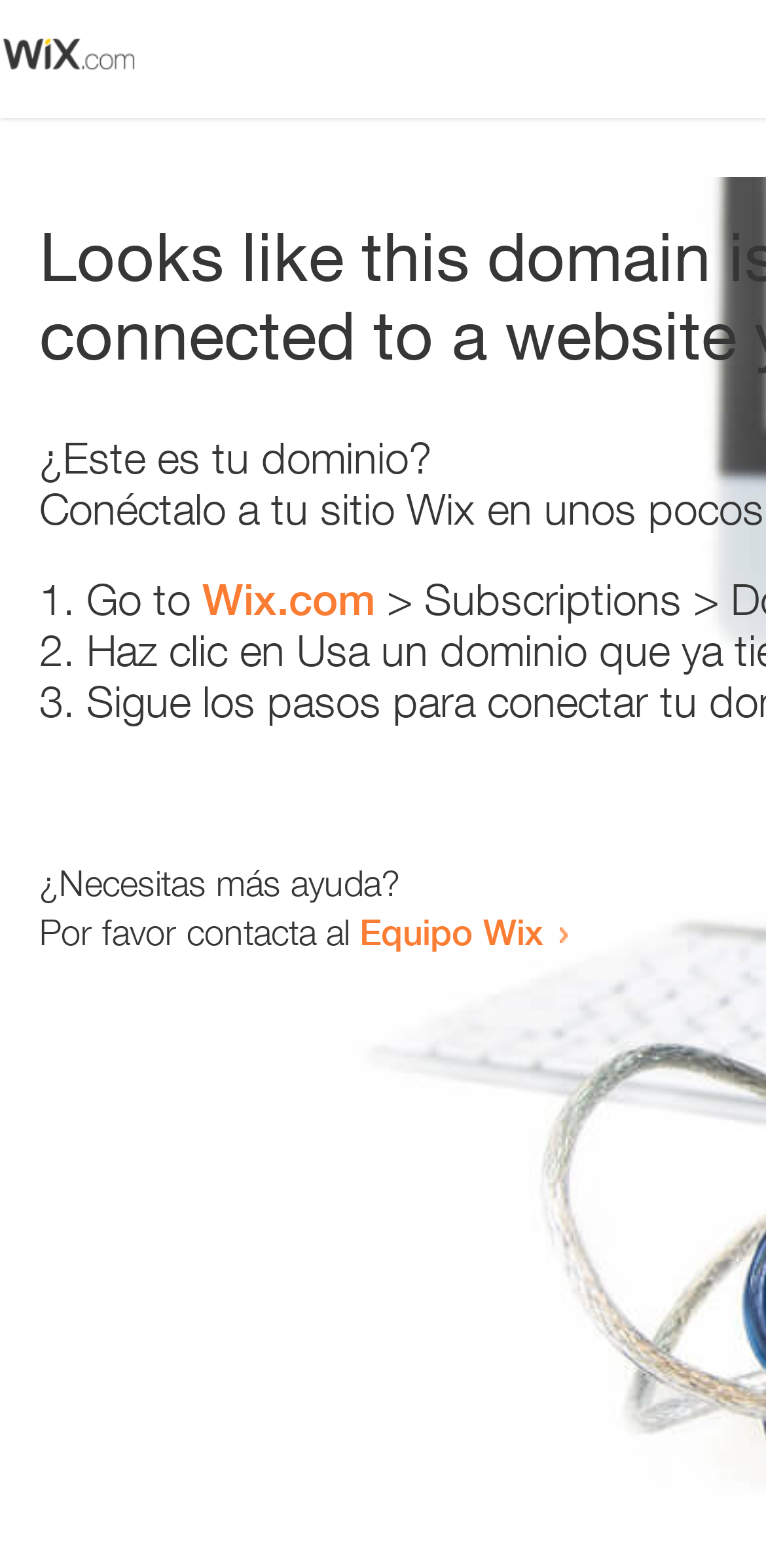Who should the user contact for help?
Look at the screenshot and give a one-word or phrase answer.

Equipo Wix